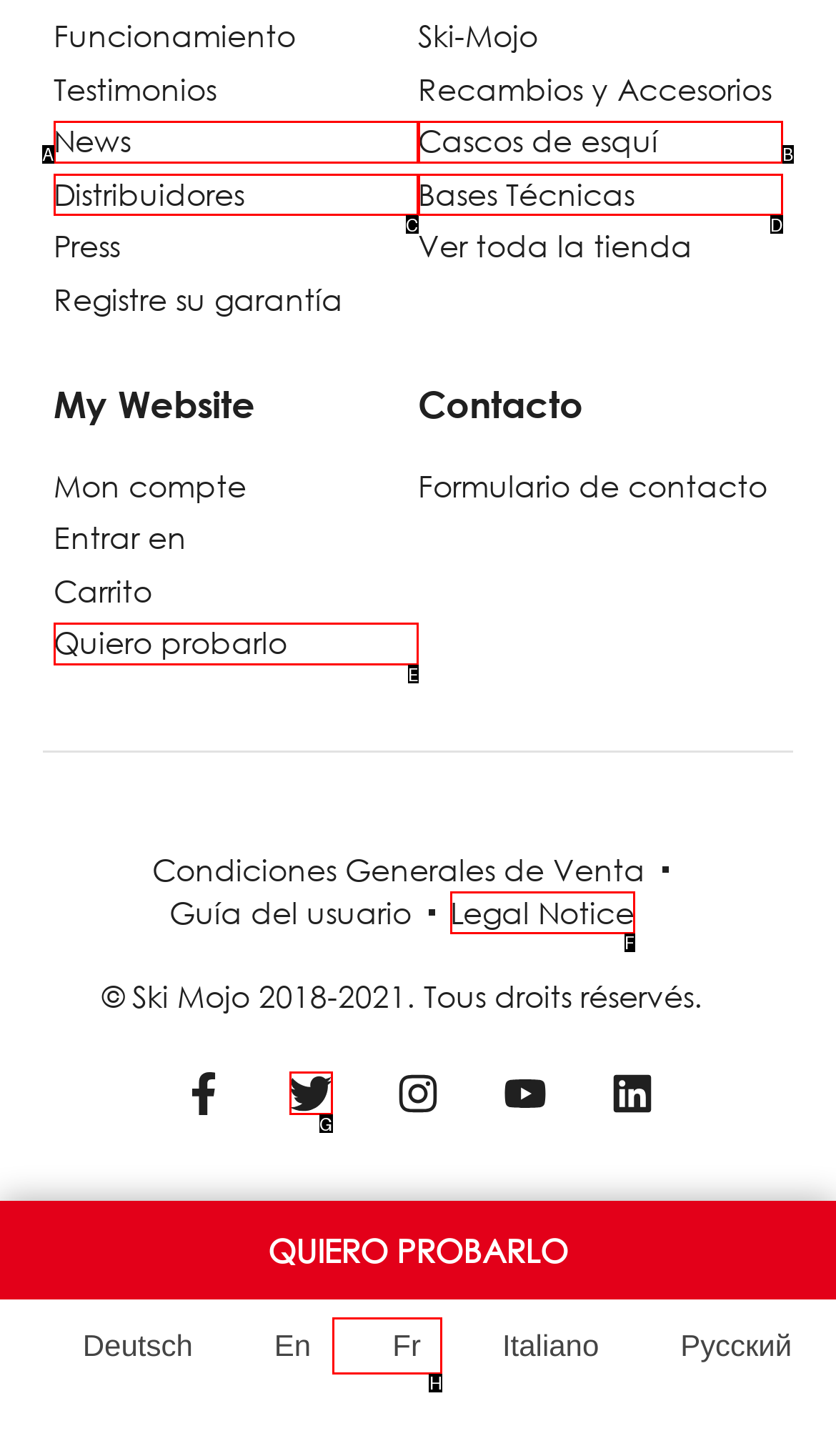Given the element description: Bases Técnicas, choose the HTML element that aligns with it. Indicate your choice with the corresponding letter.

D